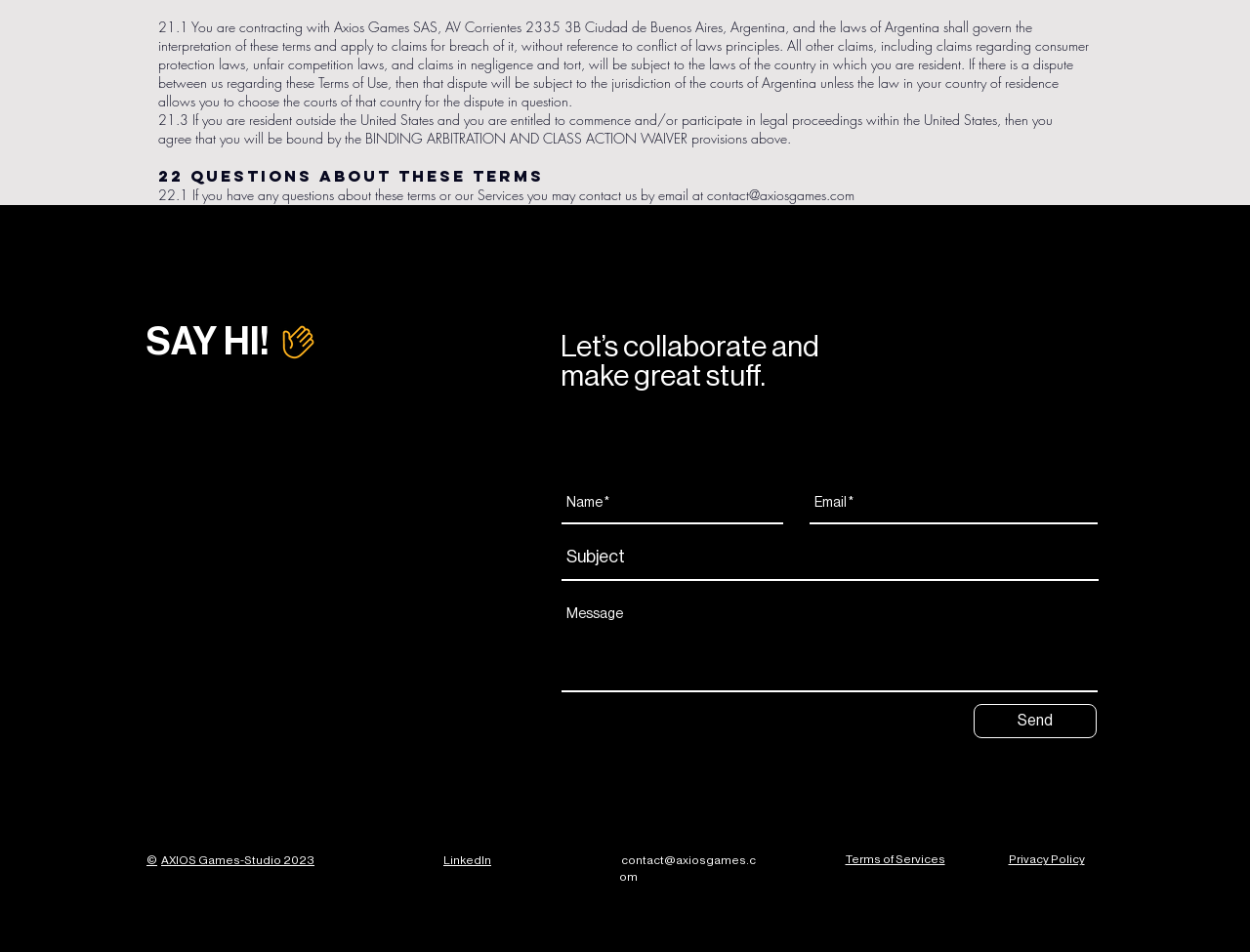Highlight the bounding box coordinates of the element you need to click to perform the following instruction: "Enter your name in the 'Name' field."

[0.449, 0.509, 0.627, 0.551]